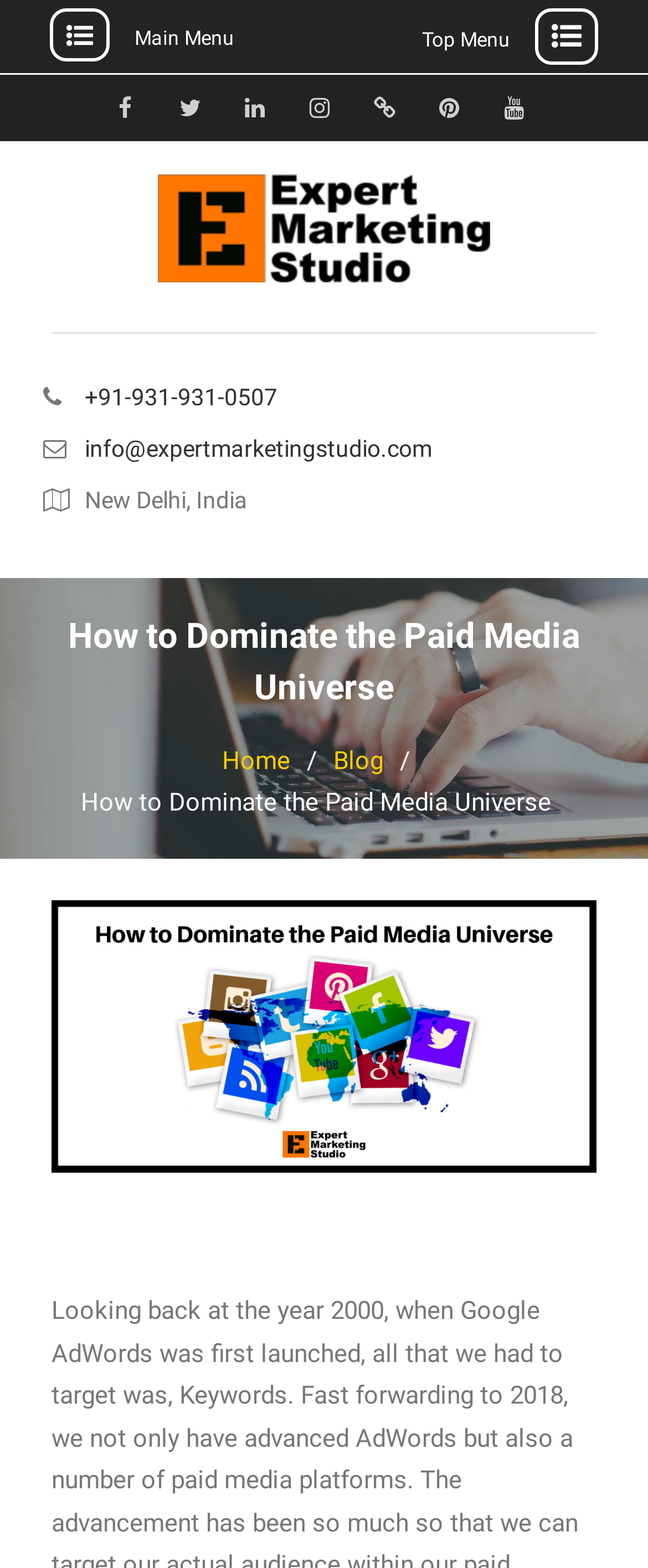Please look at the image and answer the question with a detailed explanation: How many social media links are present?

I counted the number of social media links by looking at the links with icons such as Facebook, Twitter, Linkedin, Instagram, Threads, Pinterest, and Youtube, which are commonly used social media platforms.